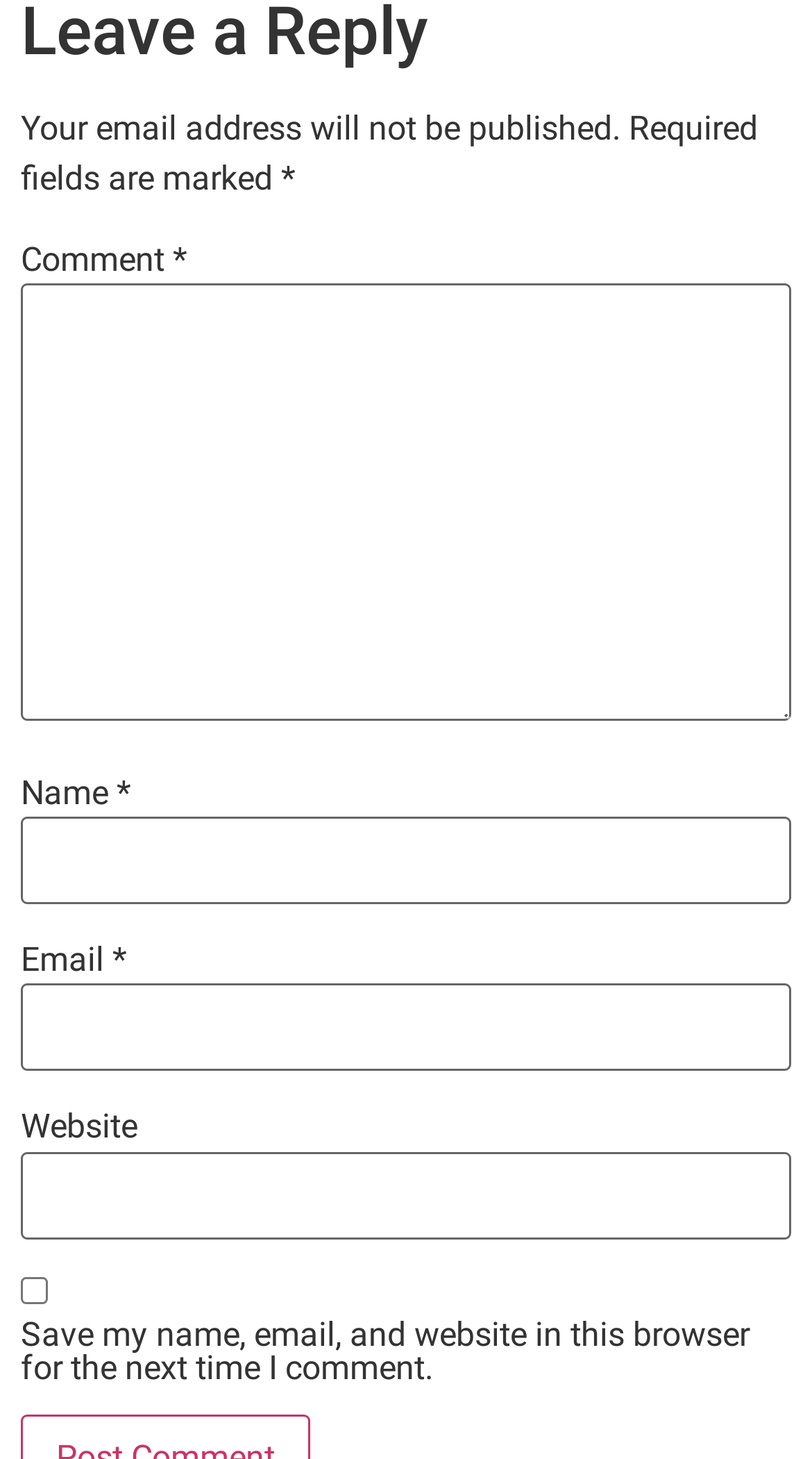Find the bounding box of the web element that fits this description: "parent_node: Email * aria-describedby="email-notes" name="email"".

[0.026, 0.674, 0.974, 0.734]